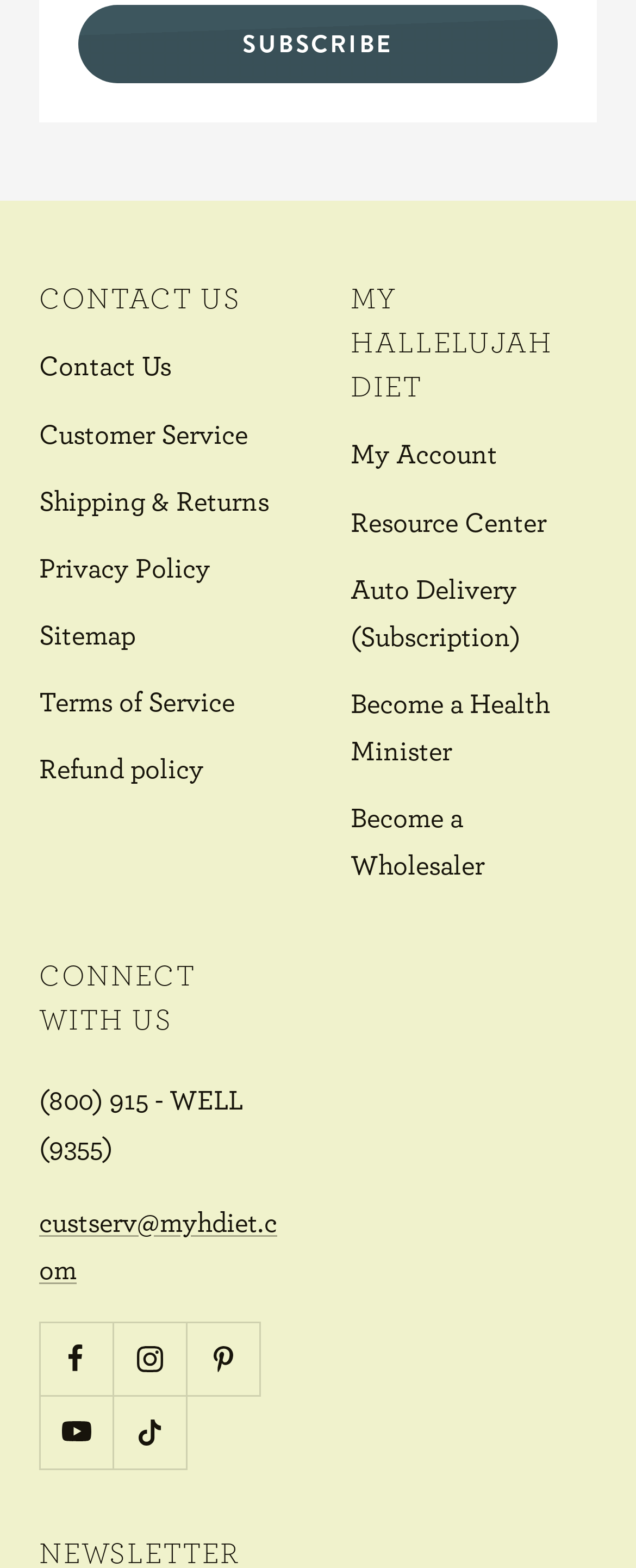Using details from the image, please answer the following question comprehensively:
What is the 'MY HALLELUJAH DIET' section about?

The 'MY HALLELUJAH DIET' section is located in the middle of the webpage and contains links to 'My Account', 'Resource Center', and other related topics. This section is likely intended to provide users with access to their account information and resources related to the diet.